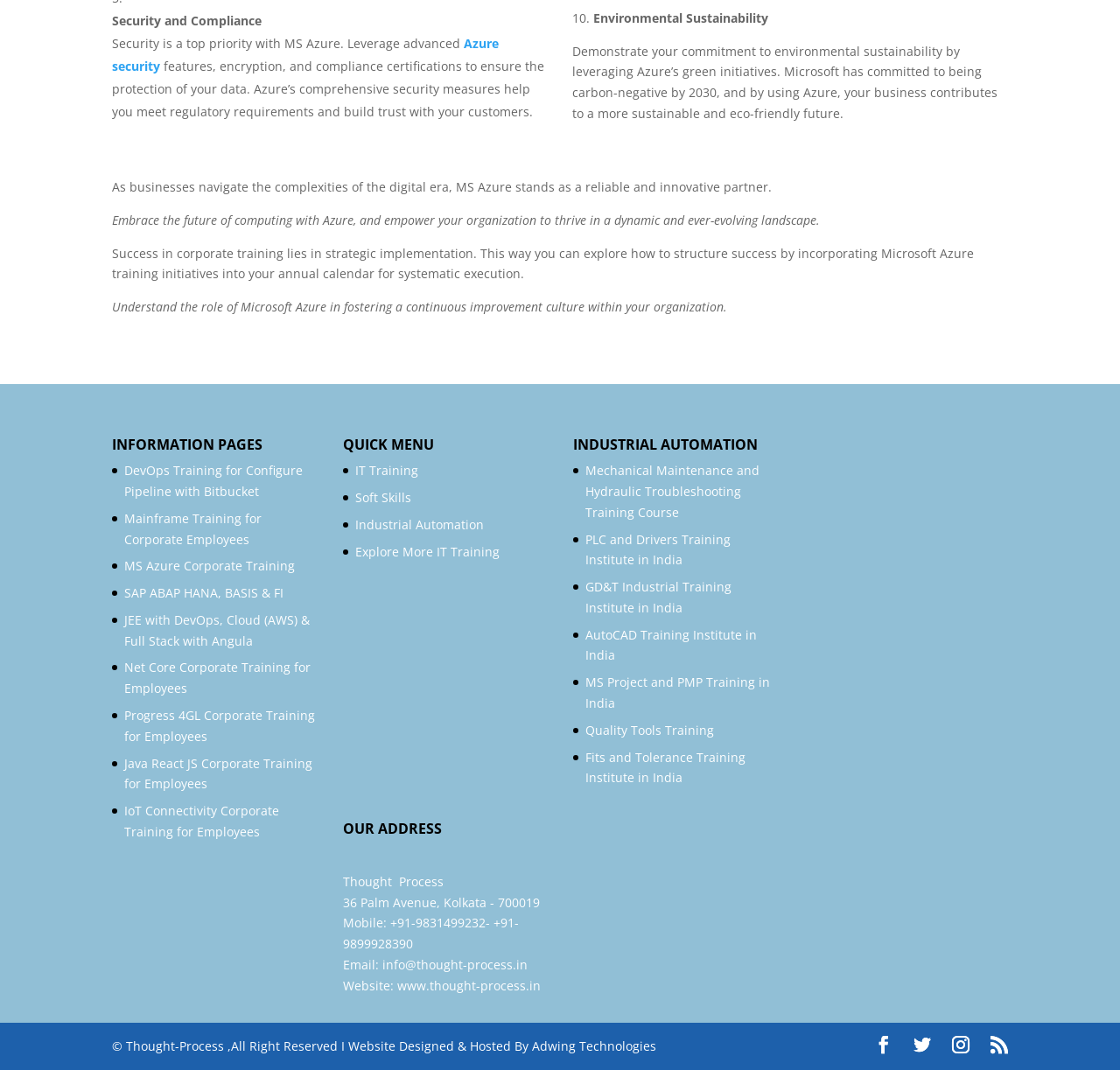Please answer the following question using a single word or phrase: 
What is the company name mentioned on the webpage?

Thought Process